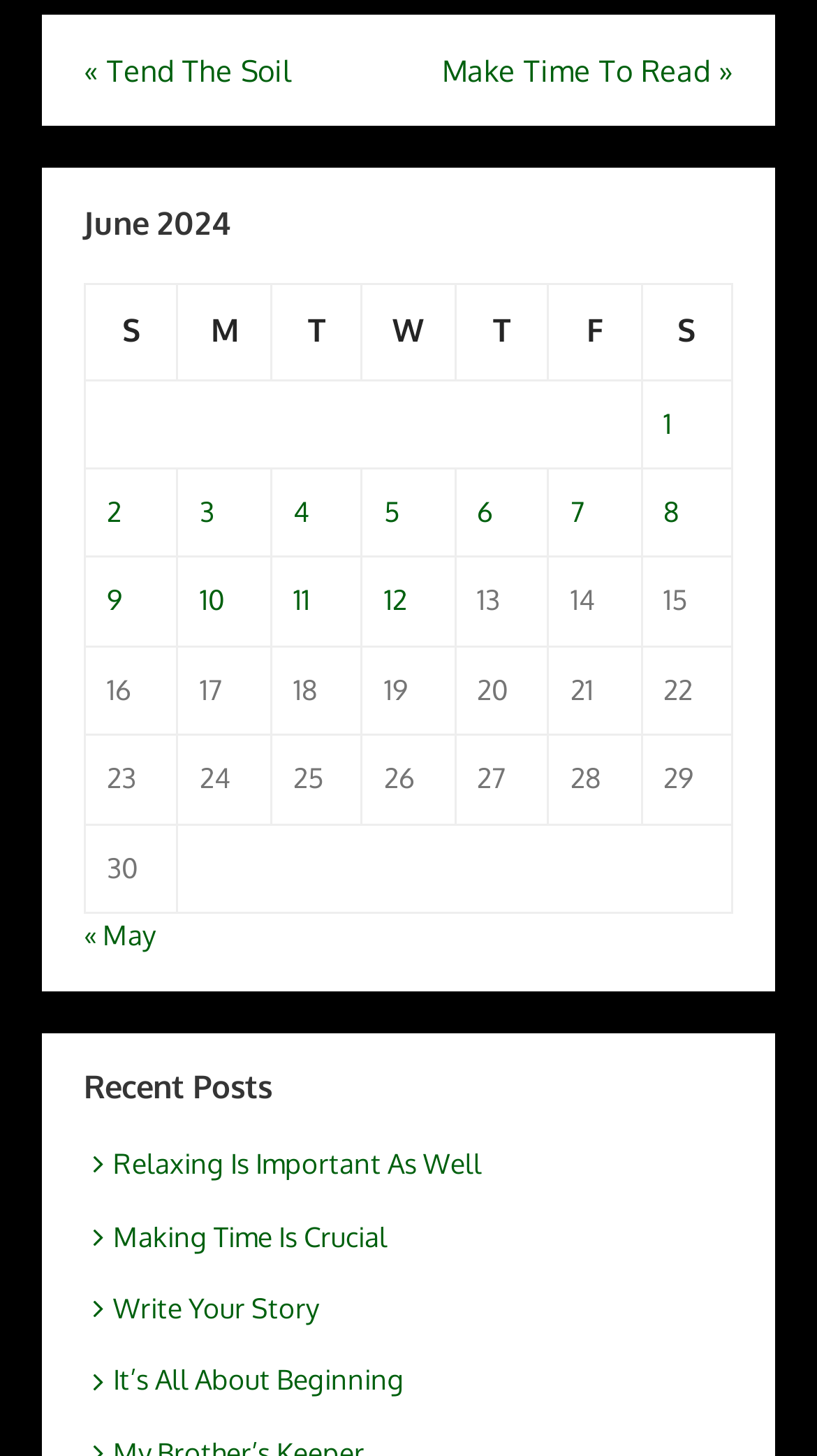Identify the bounding box coordinates for the element you need to click to achieve the following task: "Navigate to the 'Posts published on June 12, 2024' page". The coordinates must be four float values ranging from 0 to 1, formatted as [left, top, right, bottom].

[0.47, 0.401, 0.498, 0.424]